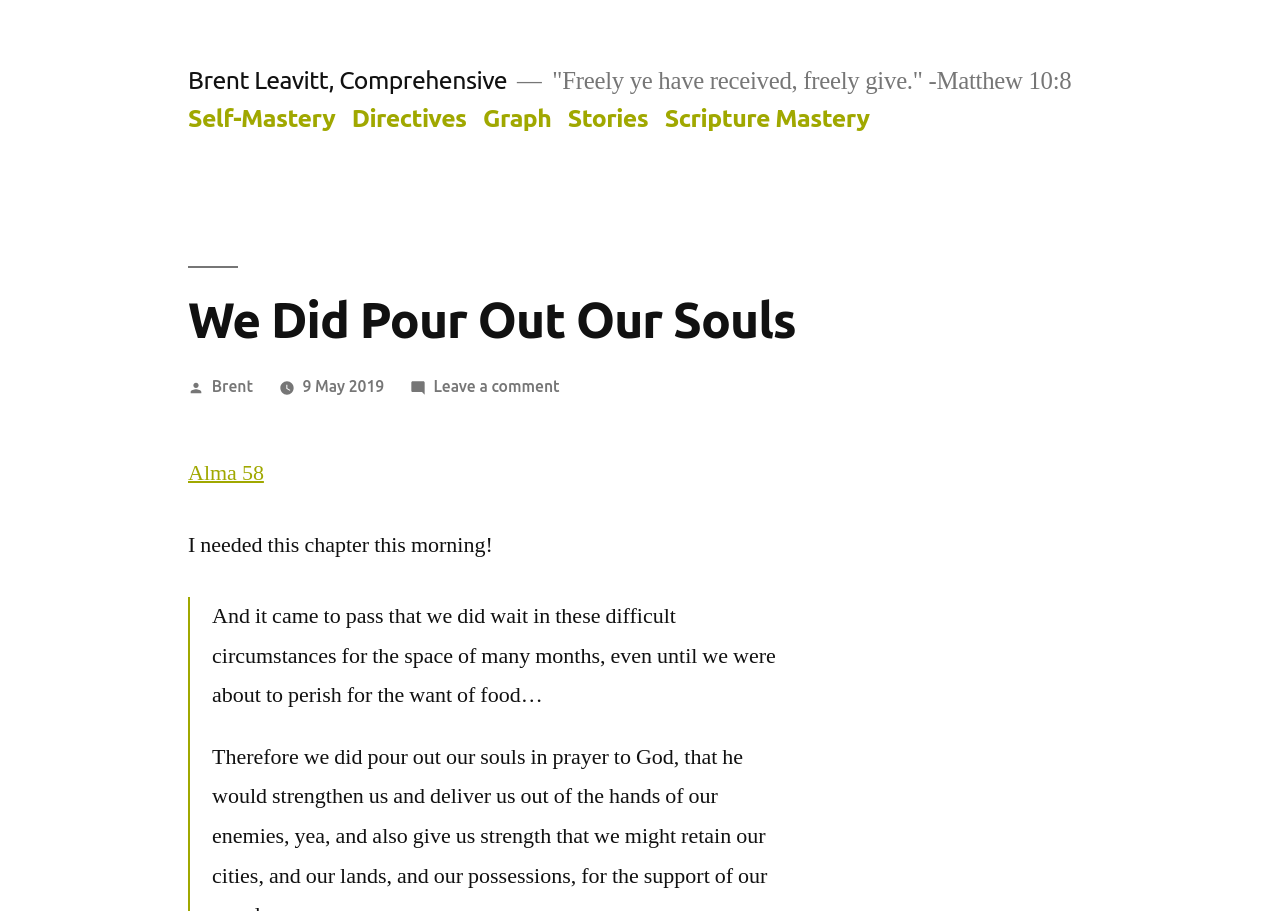What is the quote mentioned on the webpage?
Please answer the question as detailed as possible.

The quote is mentioned in the StaticText element with bounding box coordinates [0.427, 0.072, 0.837, 0.106]. It is a biblical quote from Matthew 10:8.